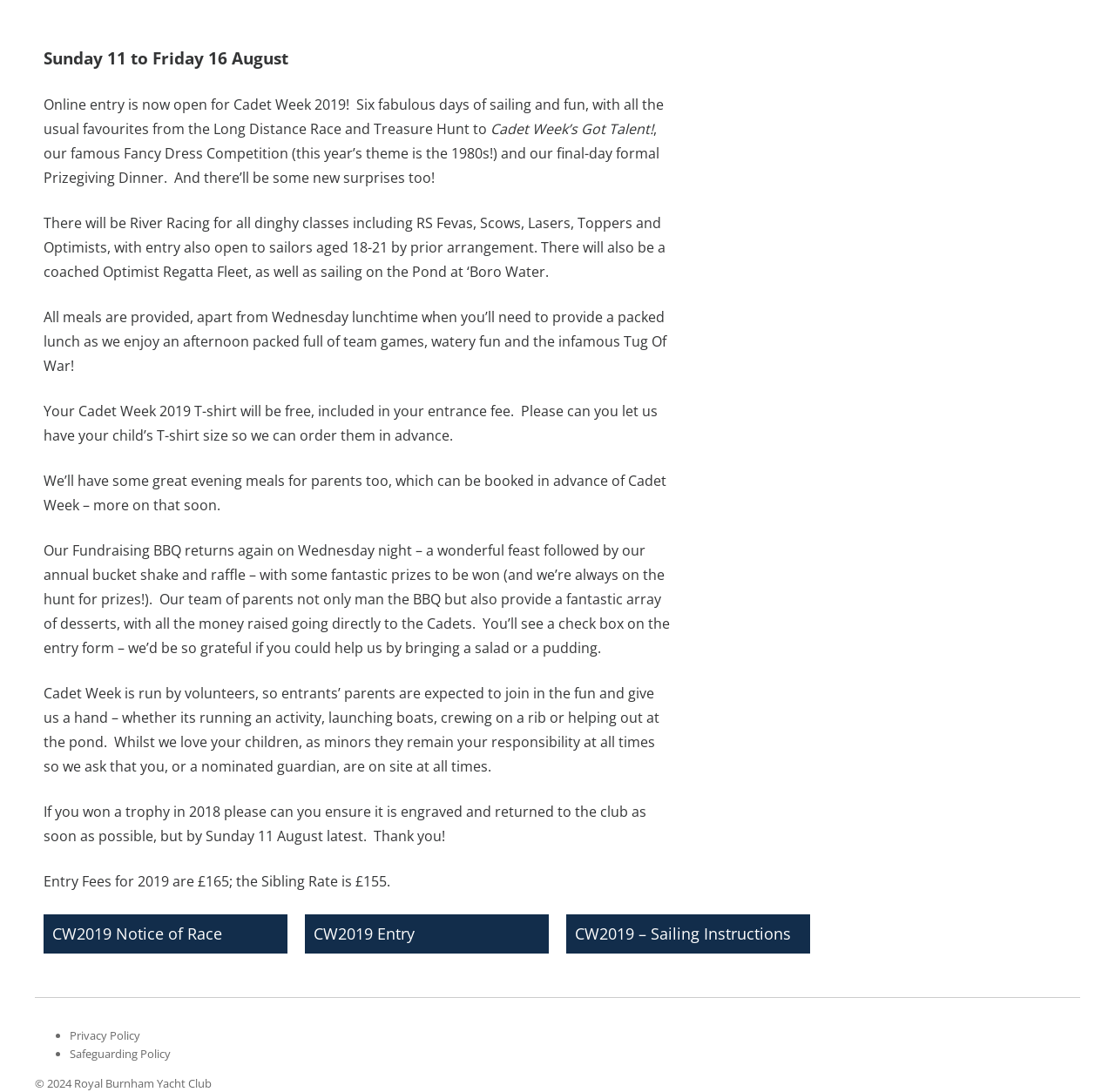Bounding box coordinates should be in the format (top-left x, top-left y, bottom-right x, bottom-right y) and all values should be floating point numbers between 0 and 1. Determine the bounding box coordinate for the UI element described as: Safeguarding Policy

[0.062, 0.958, 0.153, 0.972]